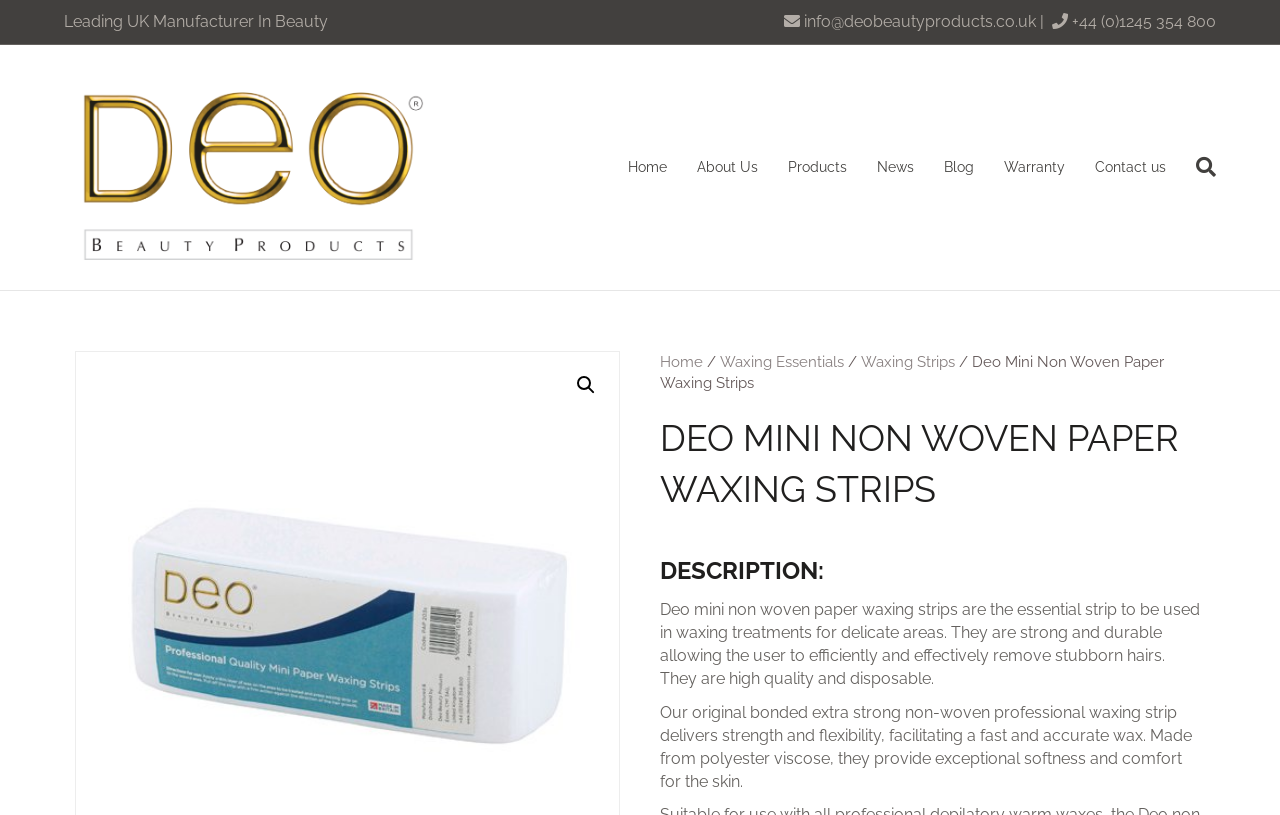Specify the bounding box coordinates of the area that needs to be clicked to achieve the following instruction: "Visit the 'Home' page".

[0.479, 0.175, 0.533, 0.236]